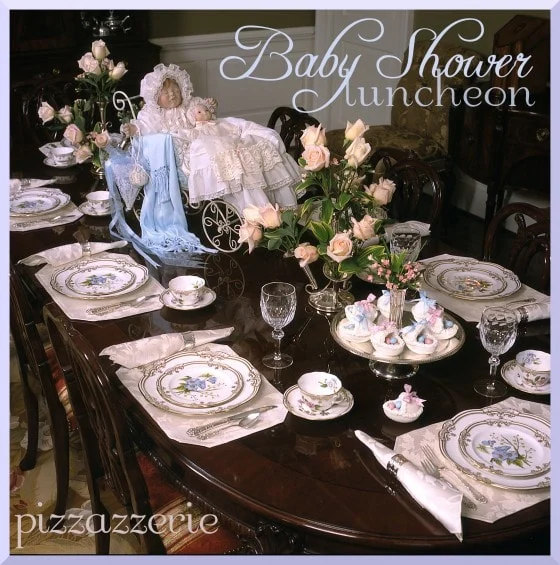What is the doll dressed in?
Based on the screenshot, give a detailed explanation to answer the question.

The caption describes the decorative doll at the head of the table as being dressed in a traditional lace outfit, adding a nostalgic charm to the scene.